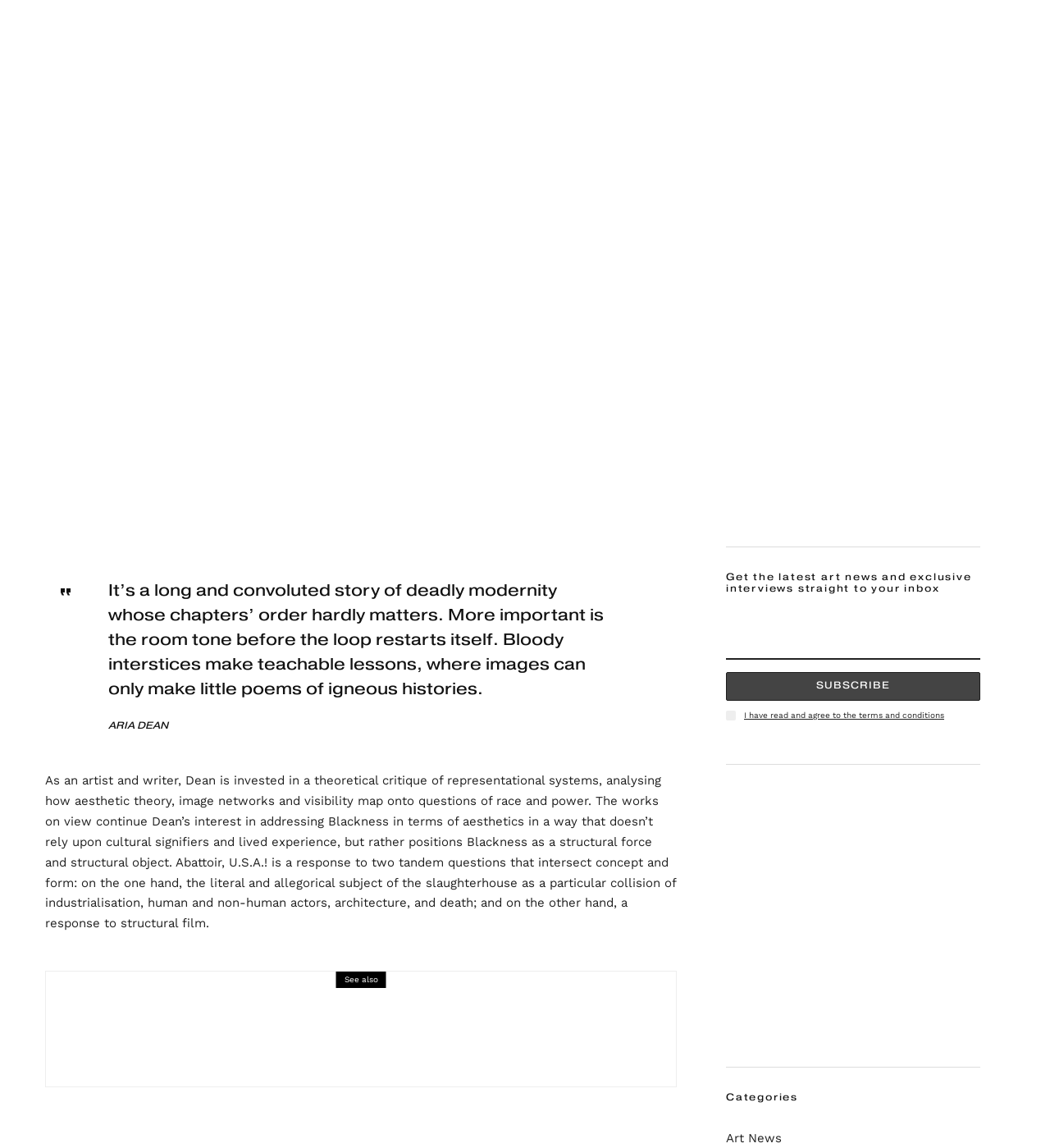Provide the bounding box coordinates for the area that should be clicked to complete the instruction: "Read more about 'PRIDE IN MUSIC'".

[0.059, 0.861, 0.138, 0.932]